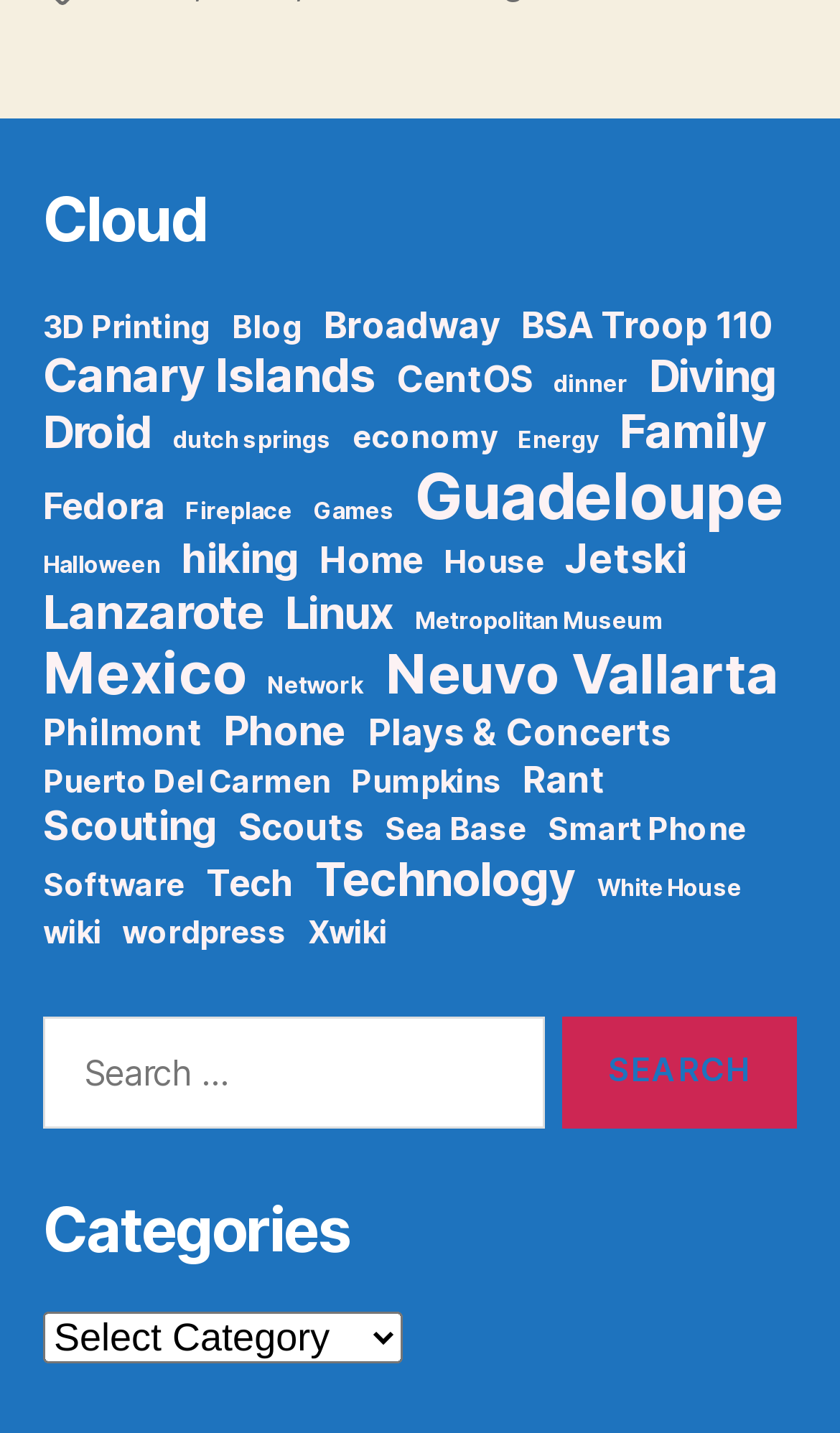Please determine the bounding box coordinates of the element's region to click in order to carry out the following instruction: "Click on 3D Printing". The coordinates should be four float numbers between 0 and 1, i.e., [left, top, right, bottom].

[0.051, 0.215, 0.251, 0.24]